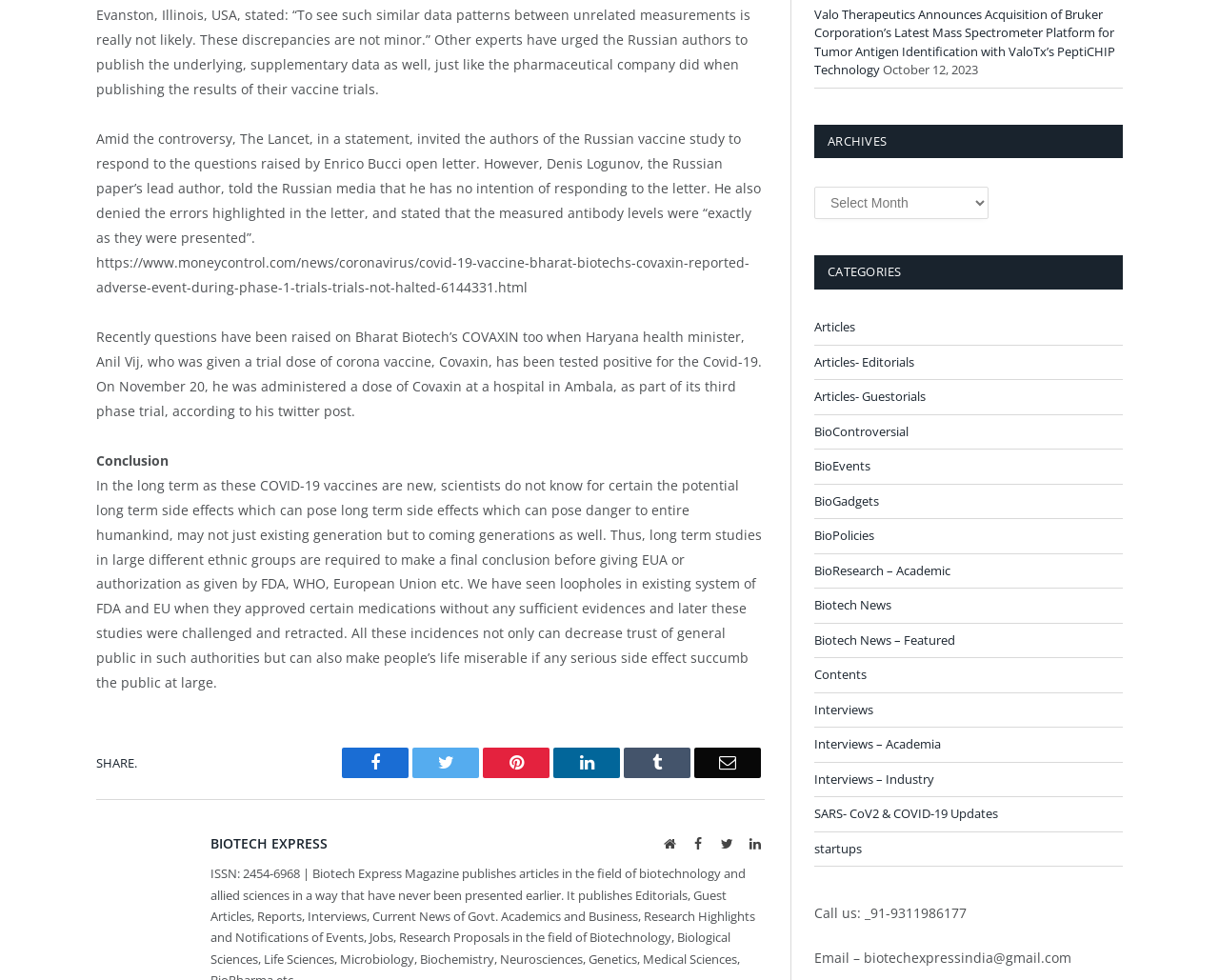Provide the bounding box coordinates of the section that needs to be clicked to accomplish the following instruction: "Visit BIOTECH EXPRESS website."

[0.173, 0.851, 0.269, 0.871]